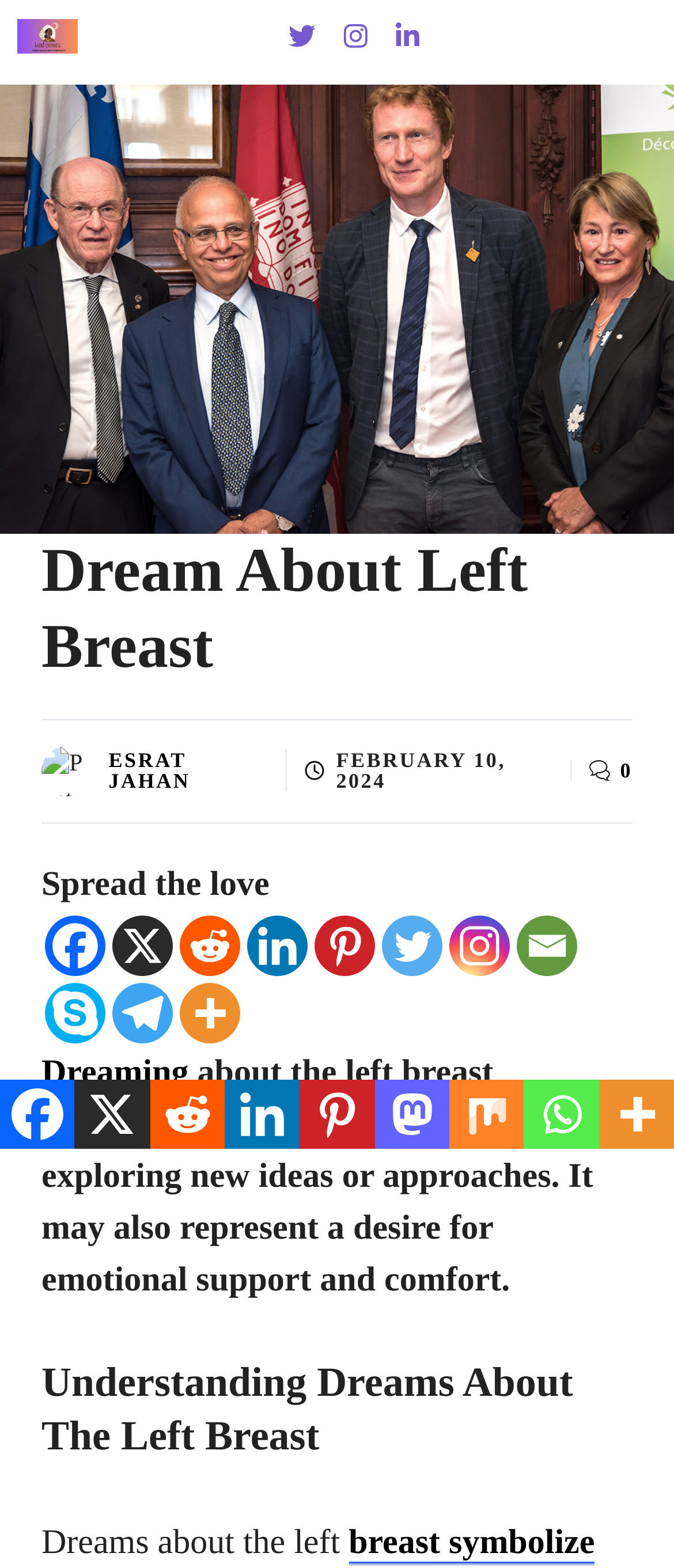Please locate the bounding box coordinates of the region I need to click to follow this instruction: "Check the author's profile".

[0.161, 0.477, 0.282, 0.506]